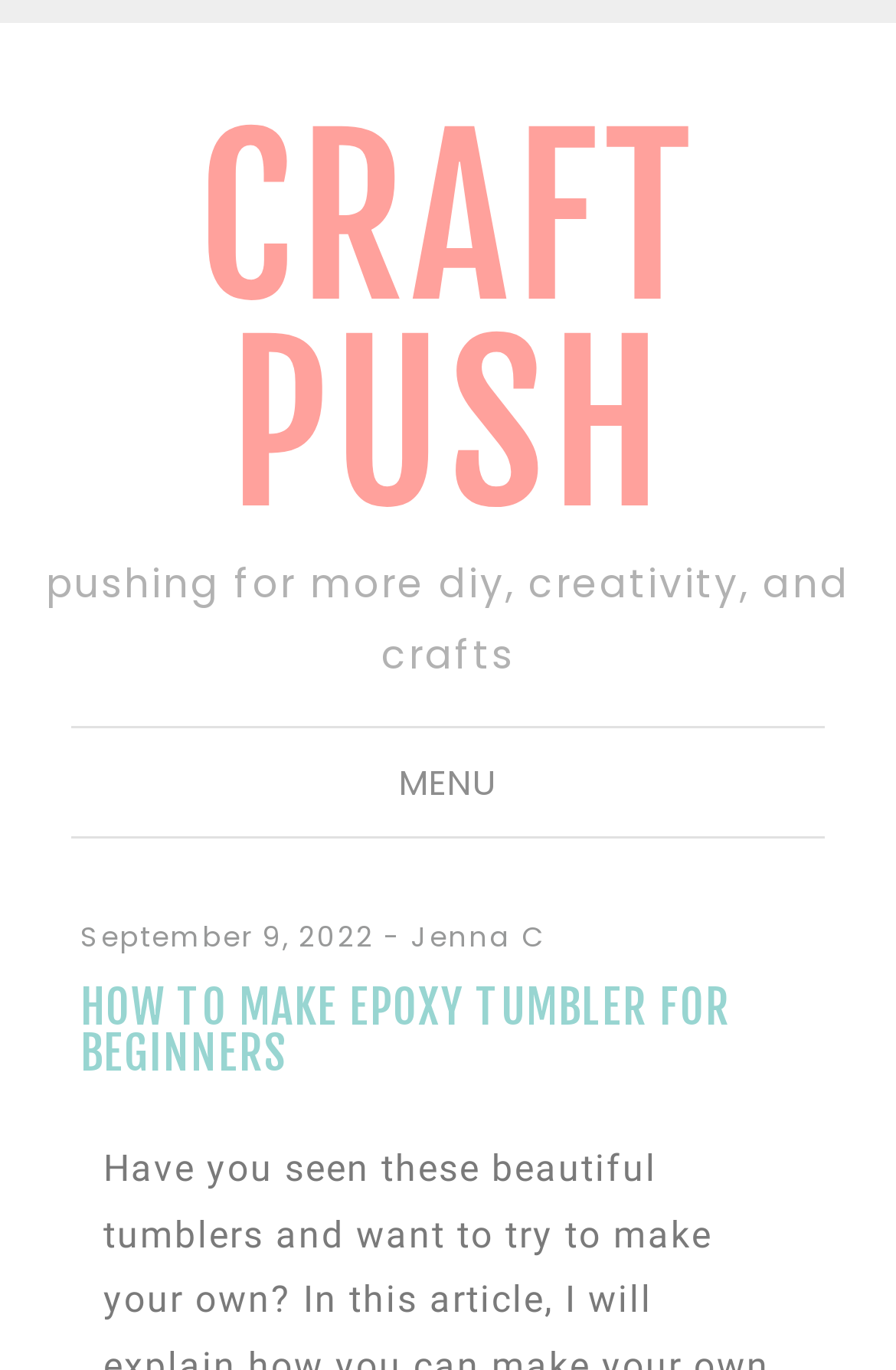Given the webpage screenshot, identify the bounding box of the UI element that matches this description: "September 9, 2022November 1, 2022".

[0.09, 0.669, 0.418, 0.698]